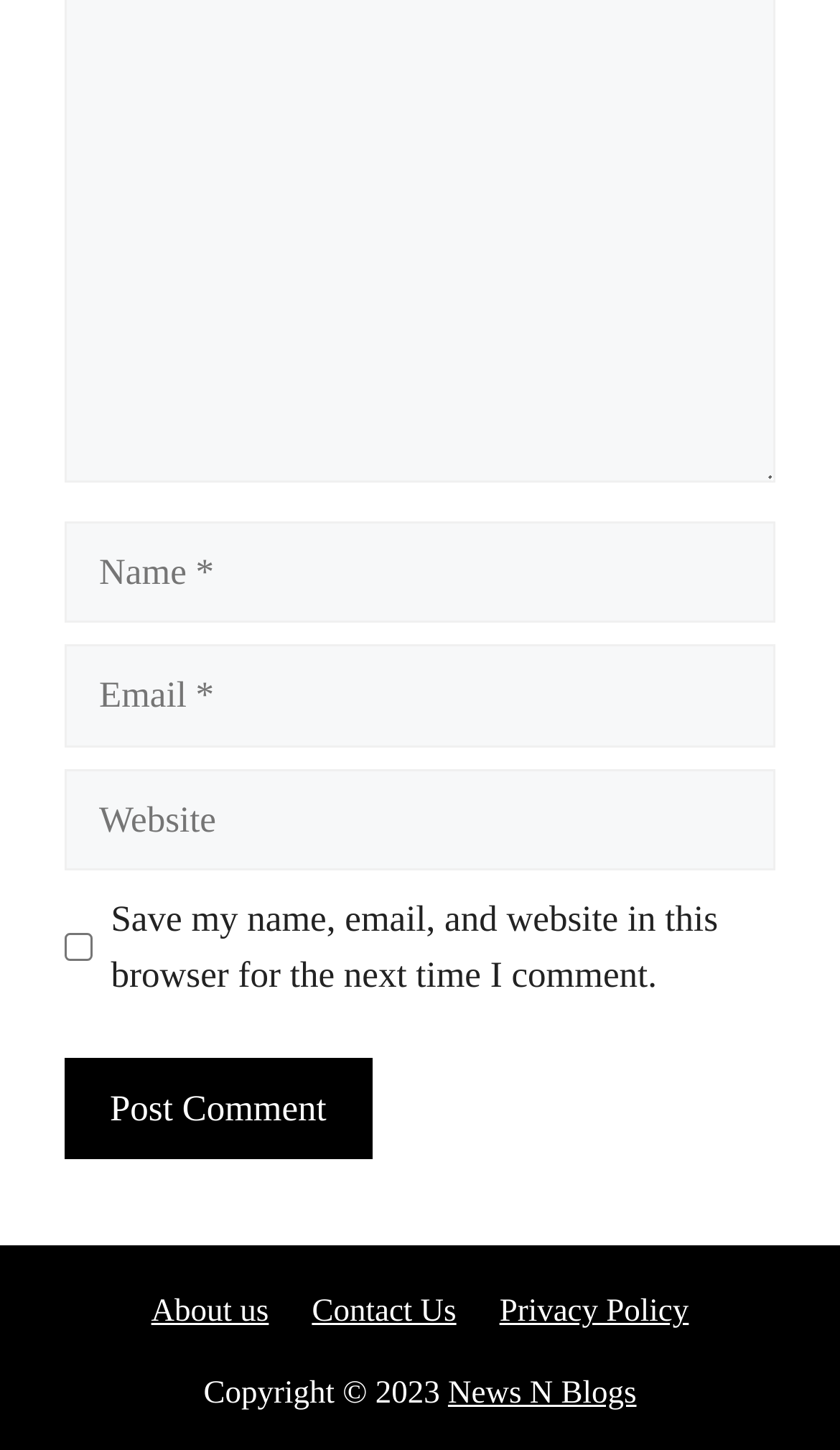What is the purpose of the button?
Answer the question with a single word or phrase, referring to the image.

Post Comment